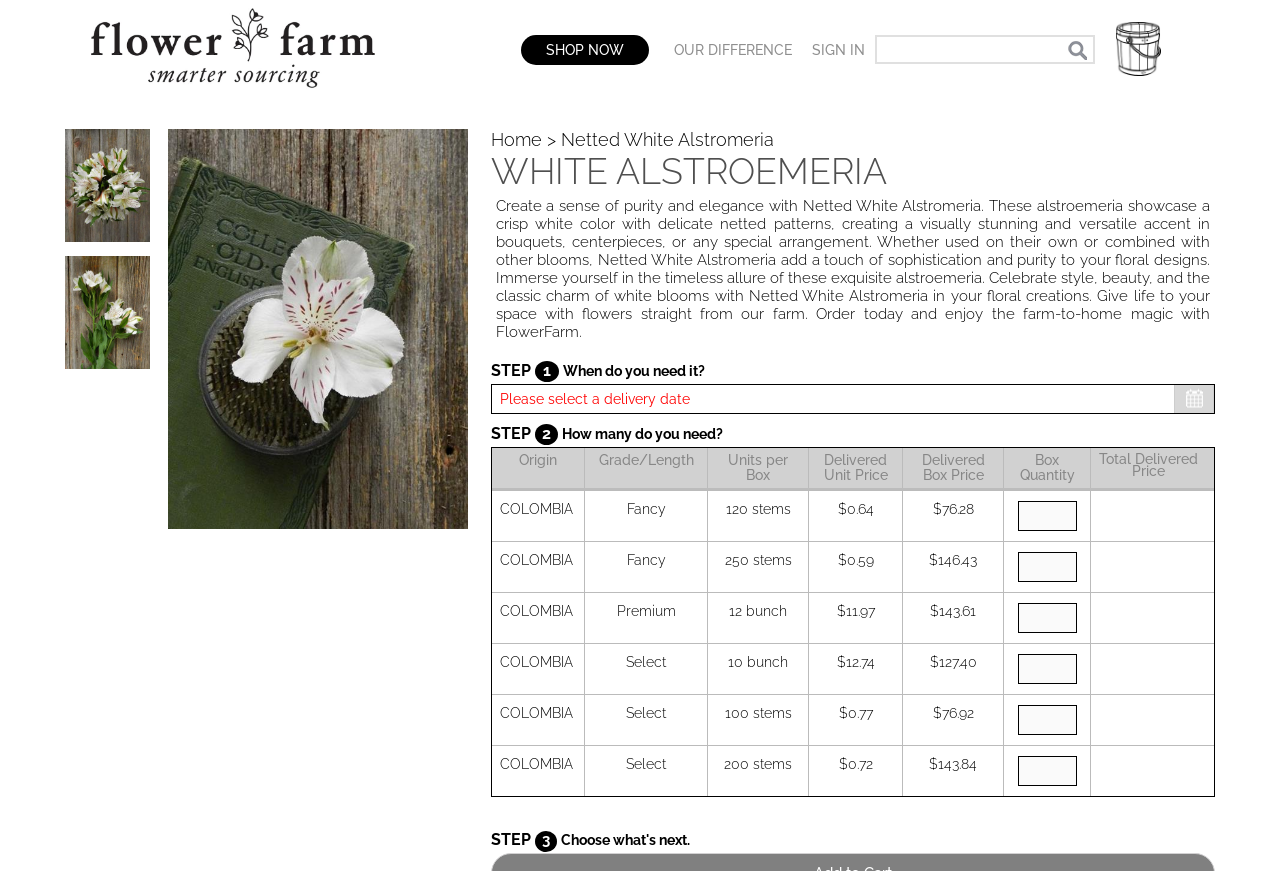Please find the bounding box coordinates (top-left x, top-left y, bottom-right x, bottom-right y) in the screenshot for the UI element described as follows: Home

[0.383, 0.148, 0.423, 0.172]